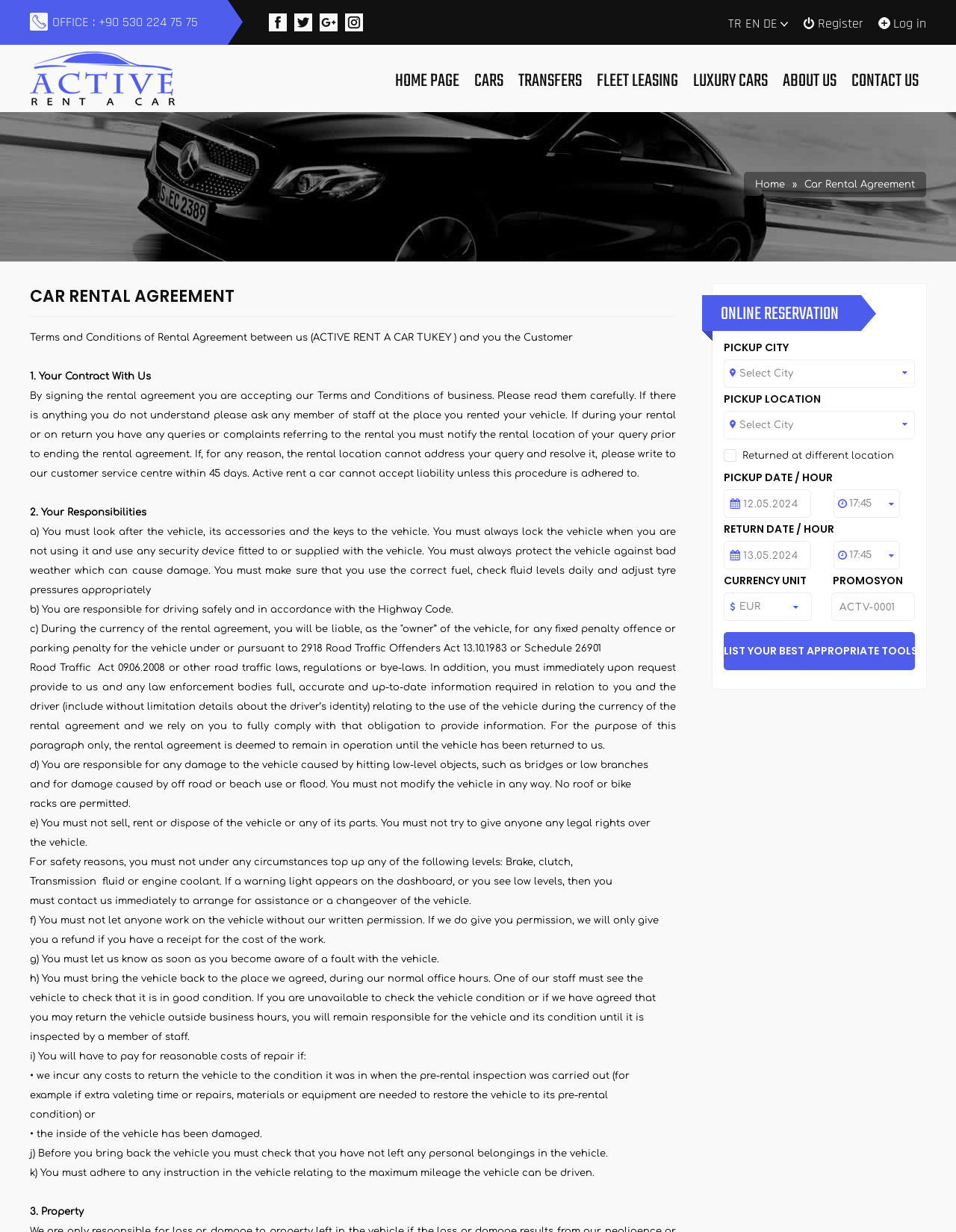Kindly determine the bounding box coordinates for the clickable area to achieve the given instruction: "Enter a pickup date and hour".

[0.757, 0.397, 0.848, 0.42]